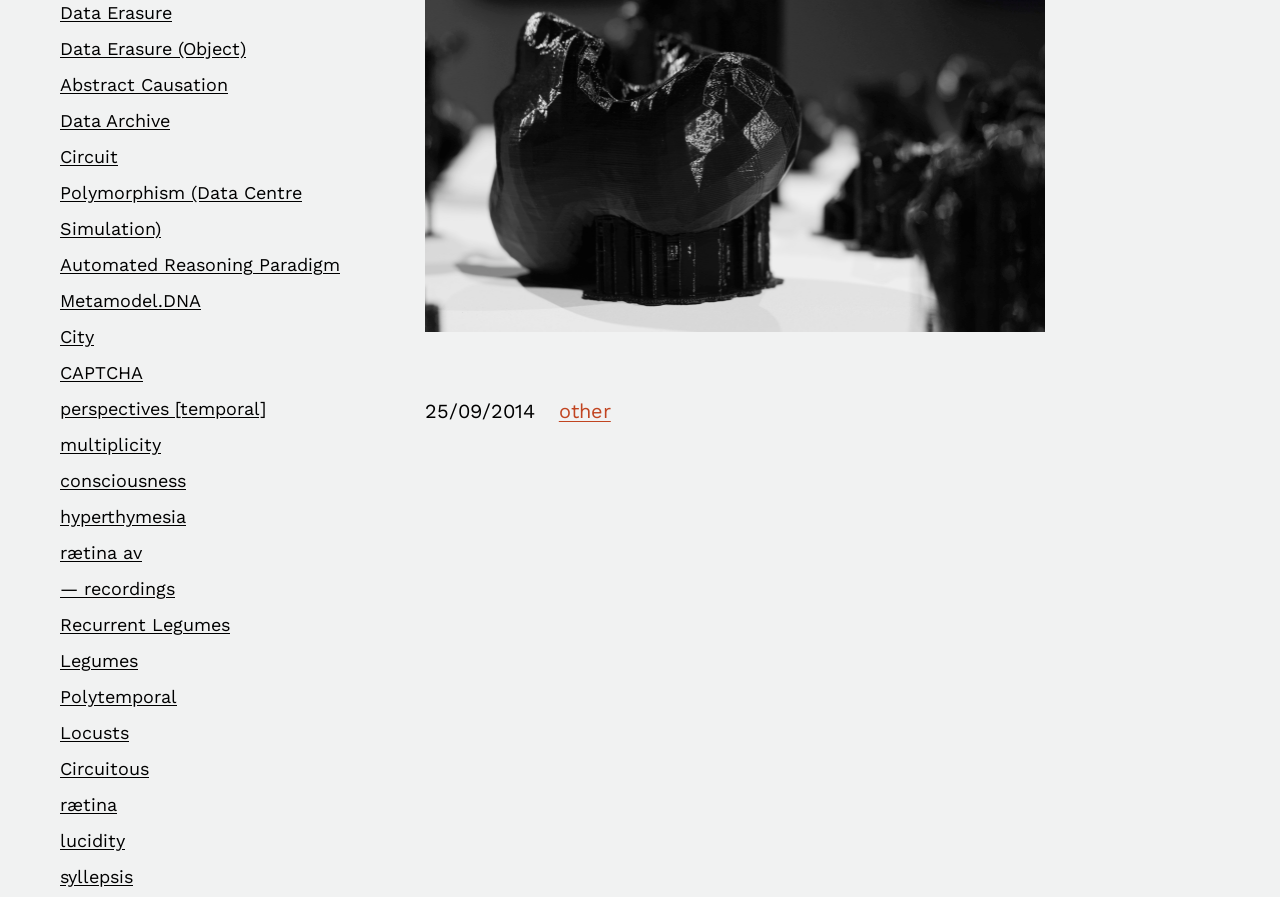Give the bounding box coordinates for the element described by: "alt="Perspectives [macro]-08-Photography By Dan McCabe"".

[0.332, 0.349, 0.816, 0.376]